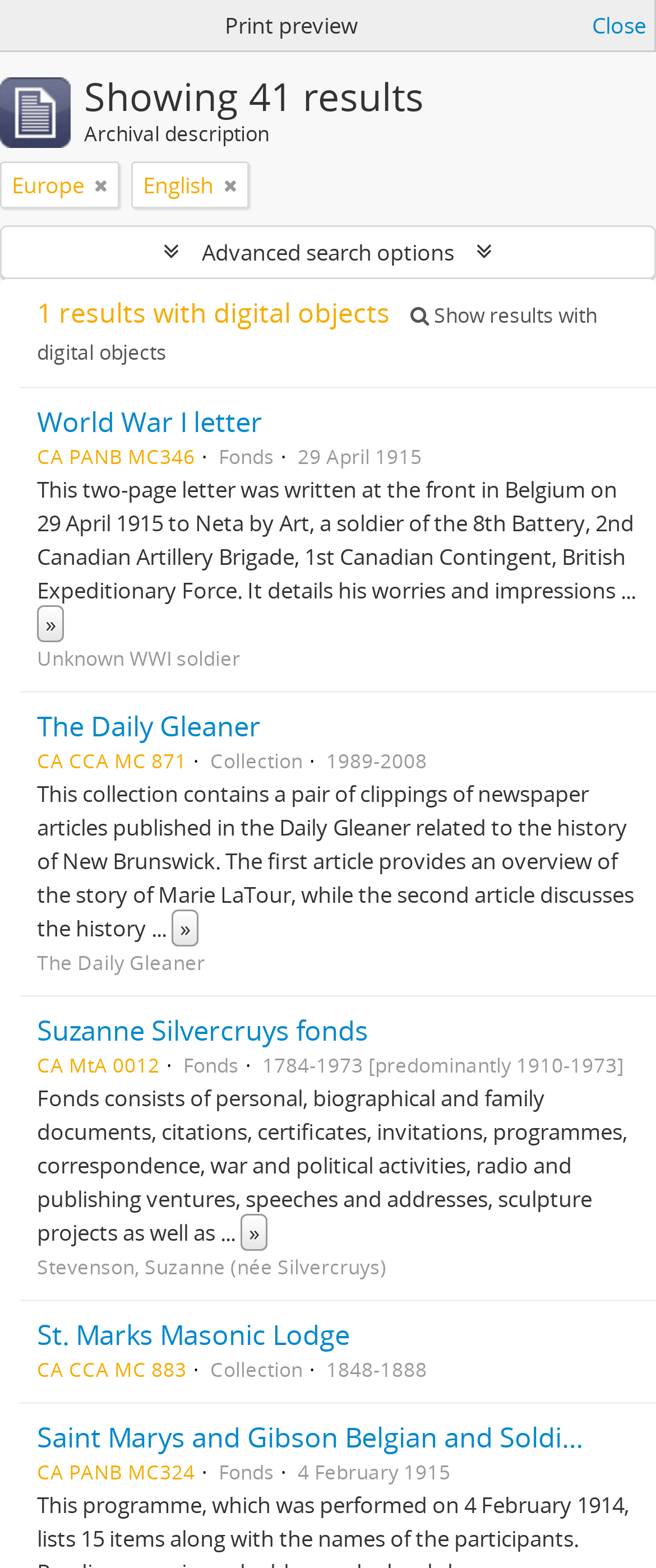Please identify the bounding box coordinates of the element on the webpage that should be clicked to follow this instruction: "Close the print preview". The bounding box coordinates should be given as four float numbers between 0 and 1, formatted as [left, top, right, bottom].

[0.903, 0.005, 0.985, 0.027]